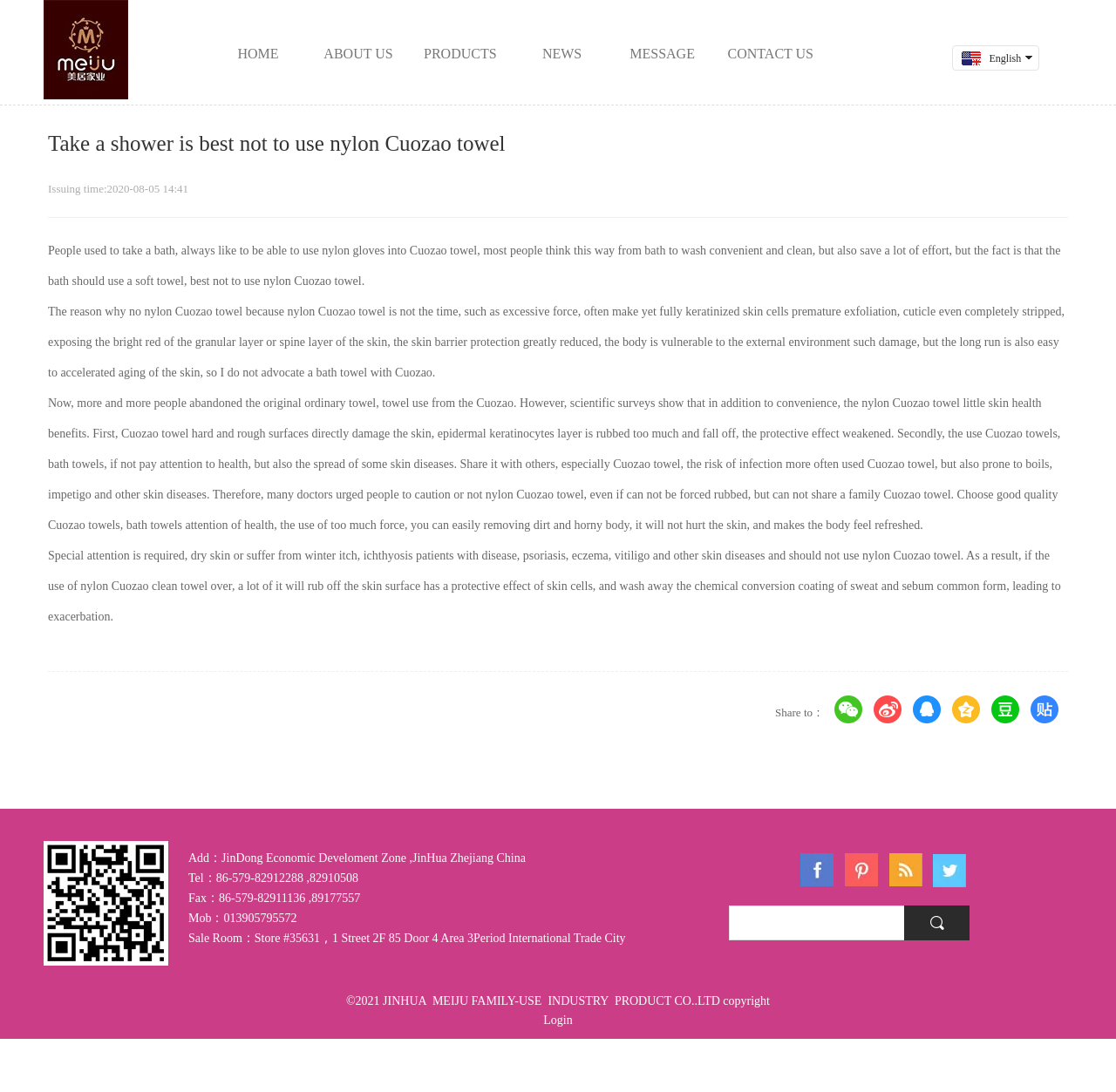Please specify the bounding box coordinates in the format (top-left x, top-left y, bottom-right x, bottom-right y), with all values as floating point numbers between 0 and 1. Identify the bounding box of the UI element described by: Login

[0.487, 0.928, 0.513, 0.94]